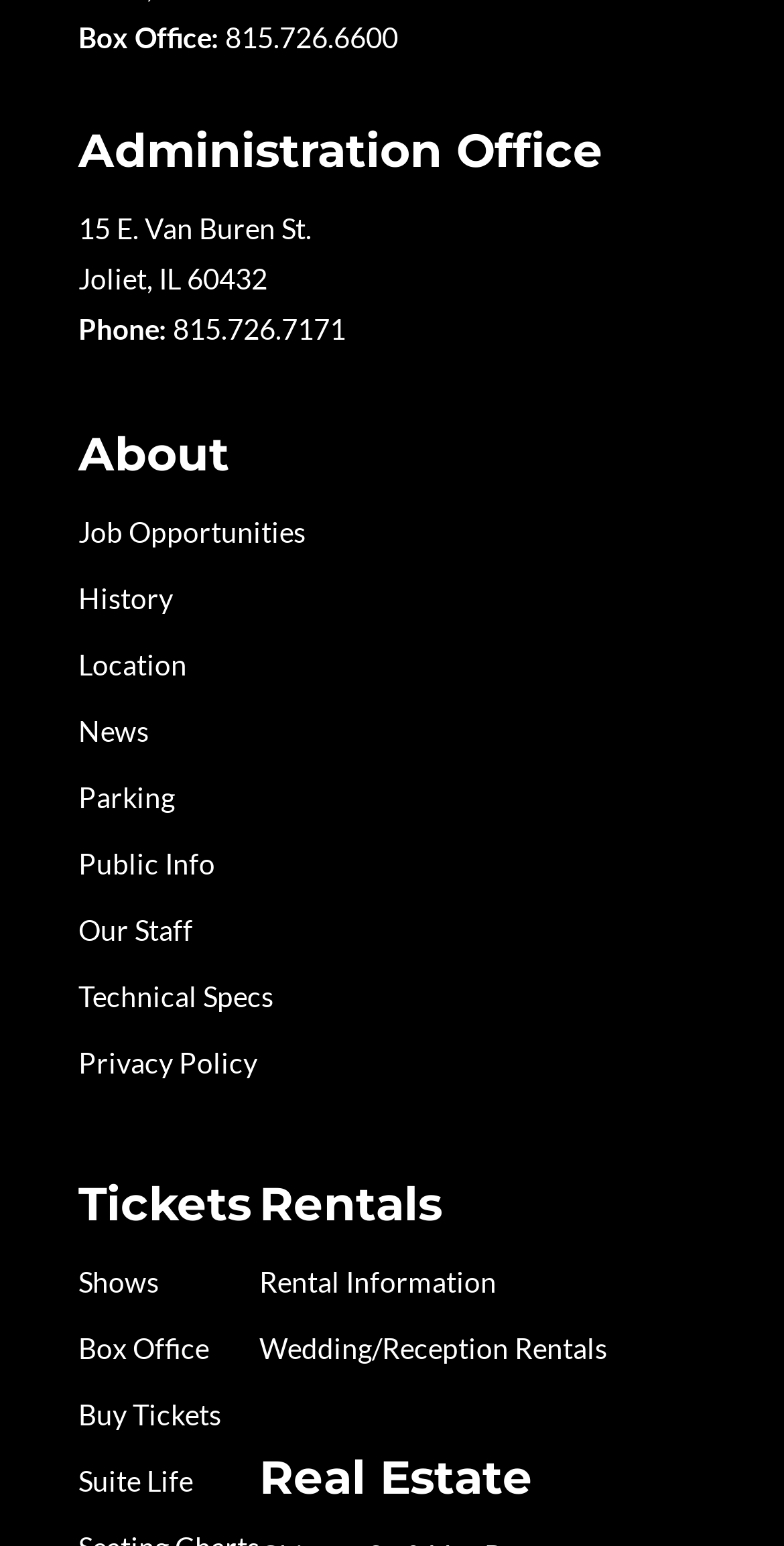Identify the bounding box coordinates of the clickable region required to complete the instruction: "Buy tickets". The coordinates should be given as four float numbers within the range of 0 and 1, i.e., [left, top, right, bottom].

[0.1, 0.904, 0.282, 0.926]